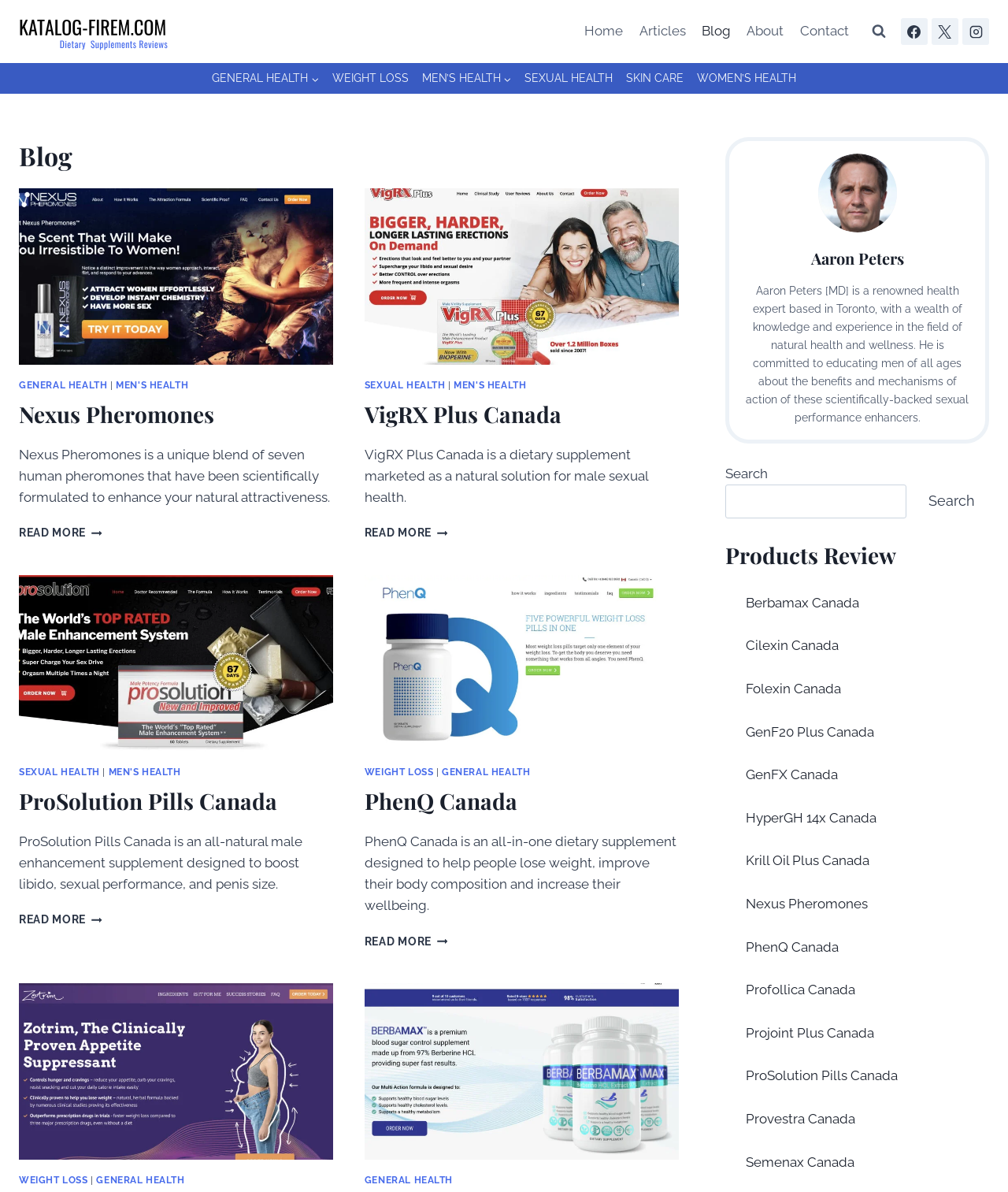Please determine the bounding box coordinates of the section I need to click to accomplish this instruction: "Collapse All".

None